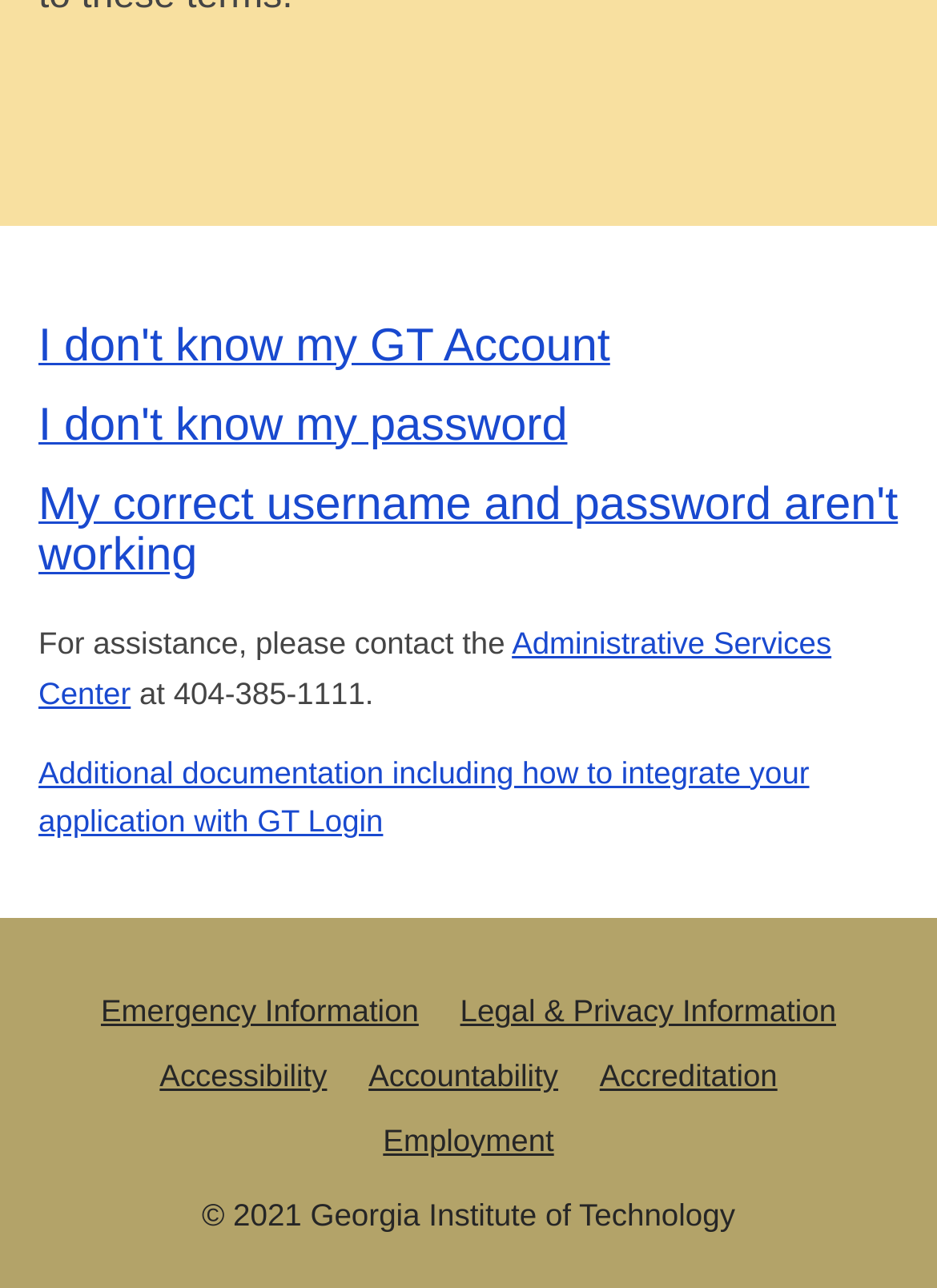Use the details in the image to answer the question thoroughly: 
What is the link for emergency information?

The link for emergency information is located at the bottom of the webpage, in the section with other links such as 'Legal & Privacy Information' and 'Accessibility'.